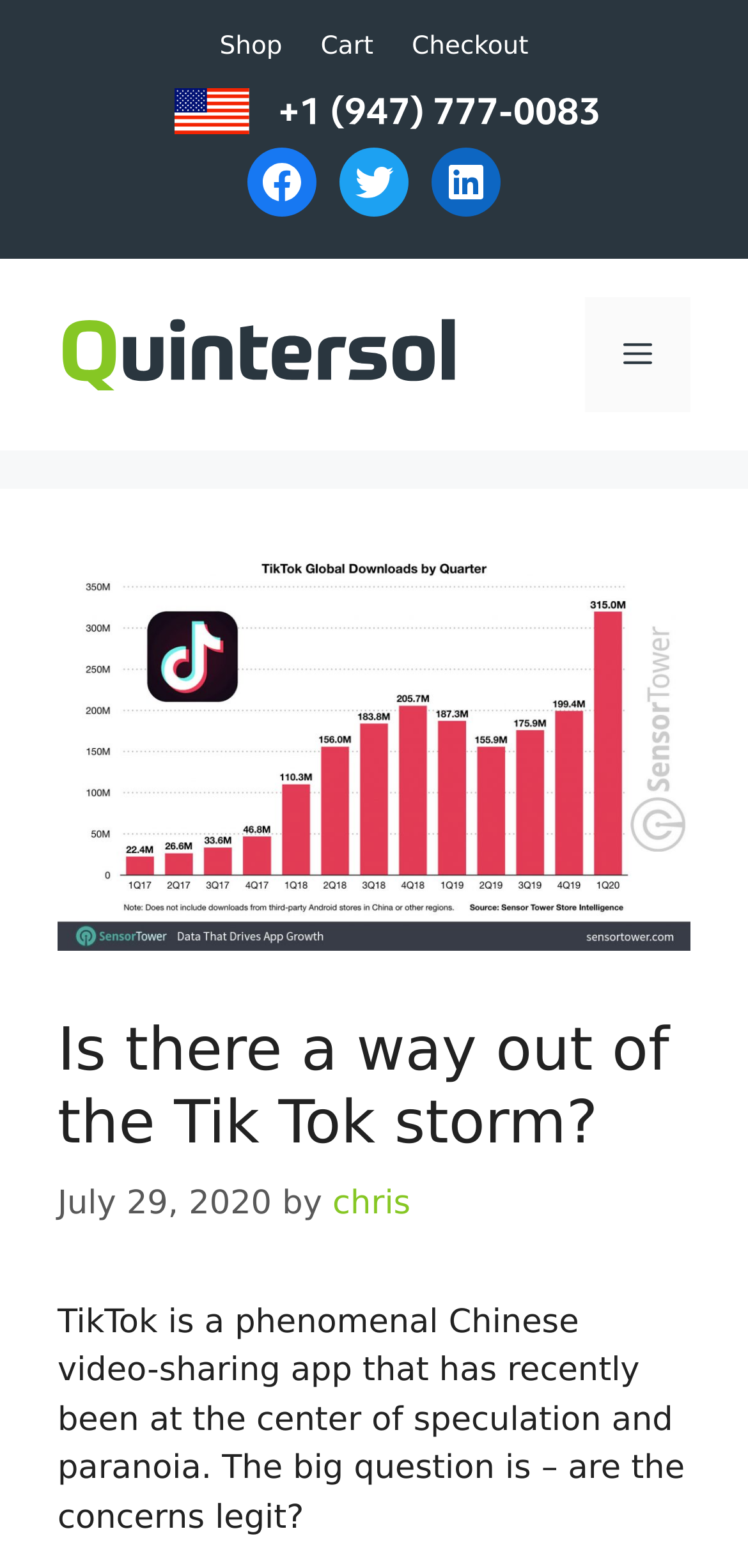Find and indicate the bounding box coordinates of the region you should select to follow the given instruction: "Check the Facebook link".

[0.331, 0.094, 0.423, 0.138]